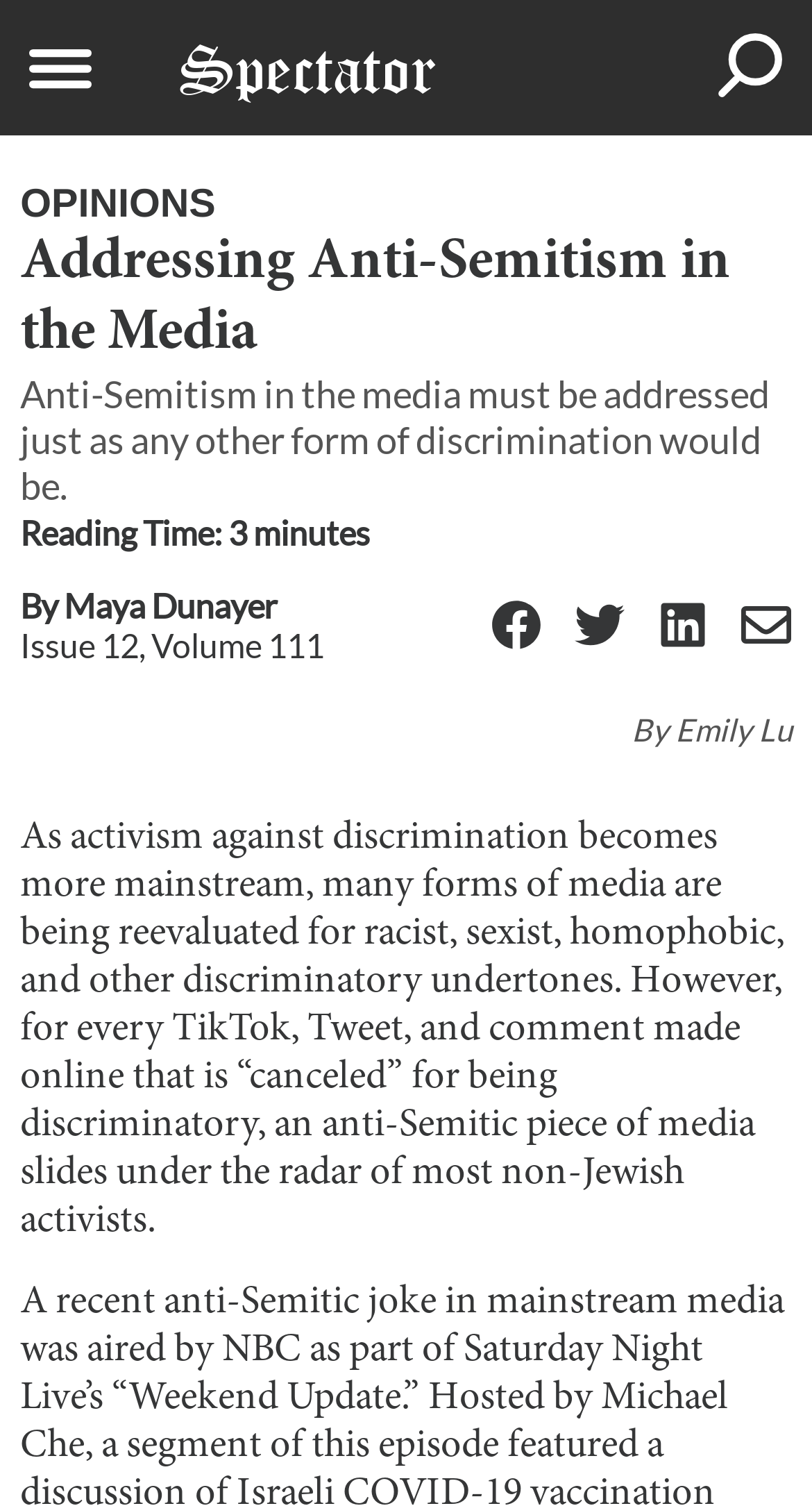Respond to the question below with a single word or phrase:
What is the issue and volume number of the article?

Issue 12, Volume 111